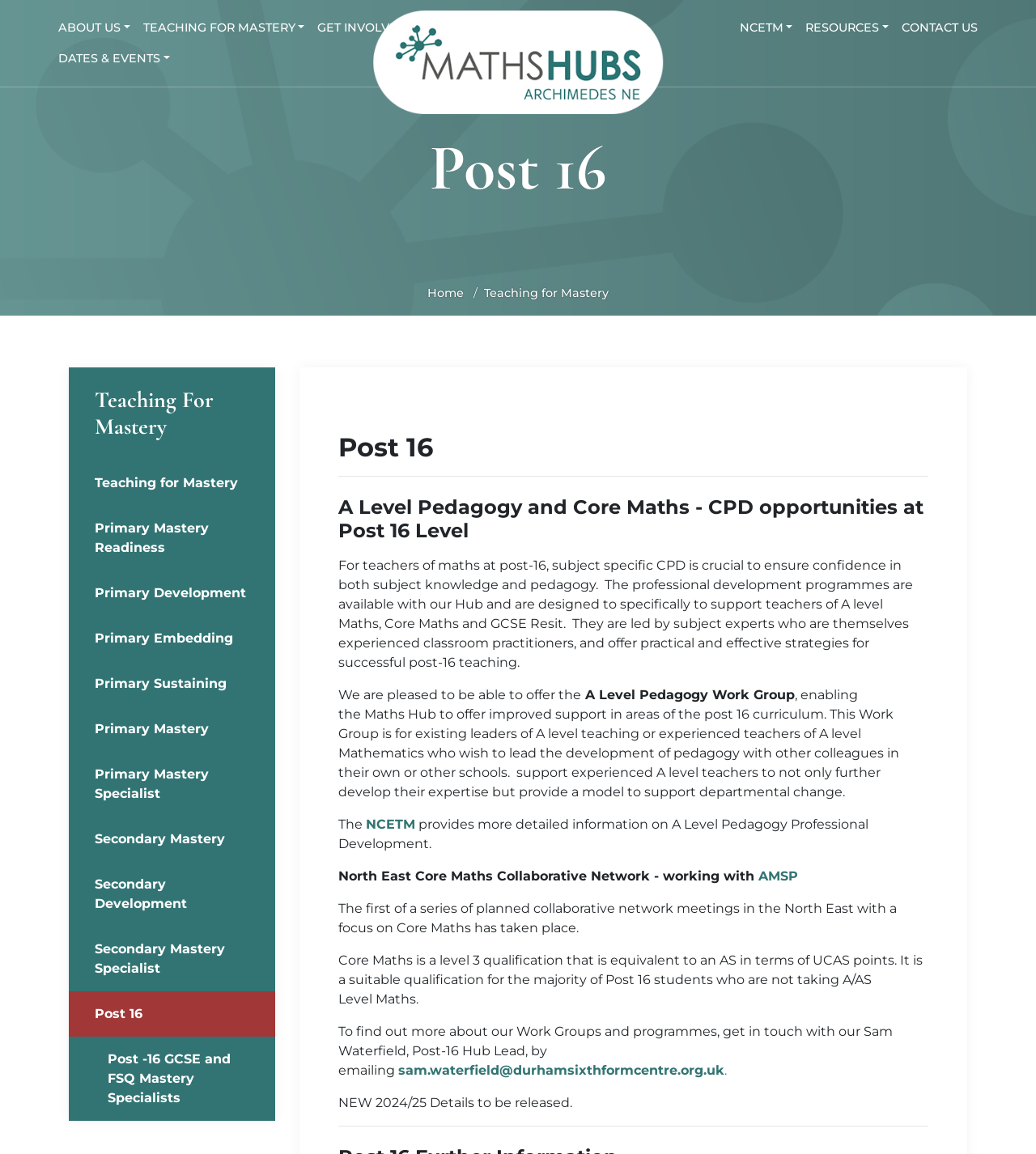Identify the bounding box coordinates of the element that should be clicked to fulfill this task: "Click on CONTACT US". The coordinates should be provided as four float numbers between 0 and 1, i.e., [left, top, right, bottom].

[0.864, 0.011, 0.95, 0.038]